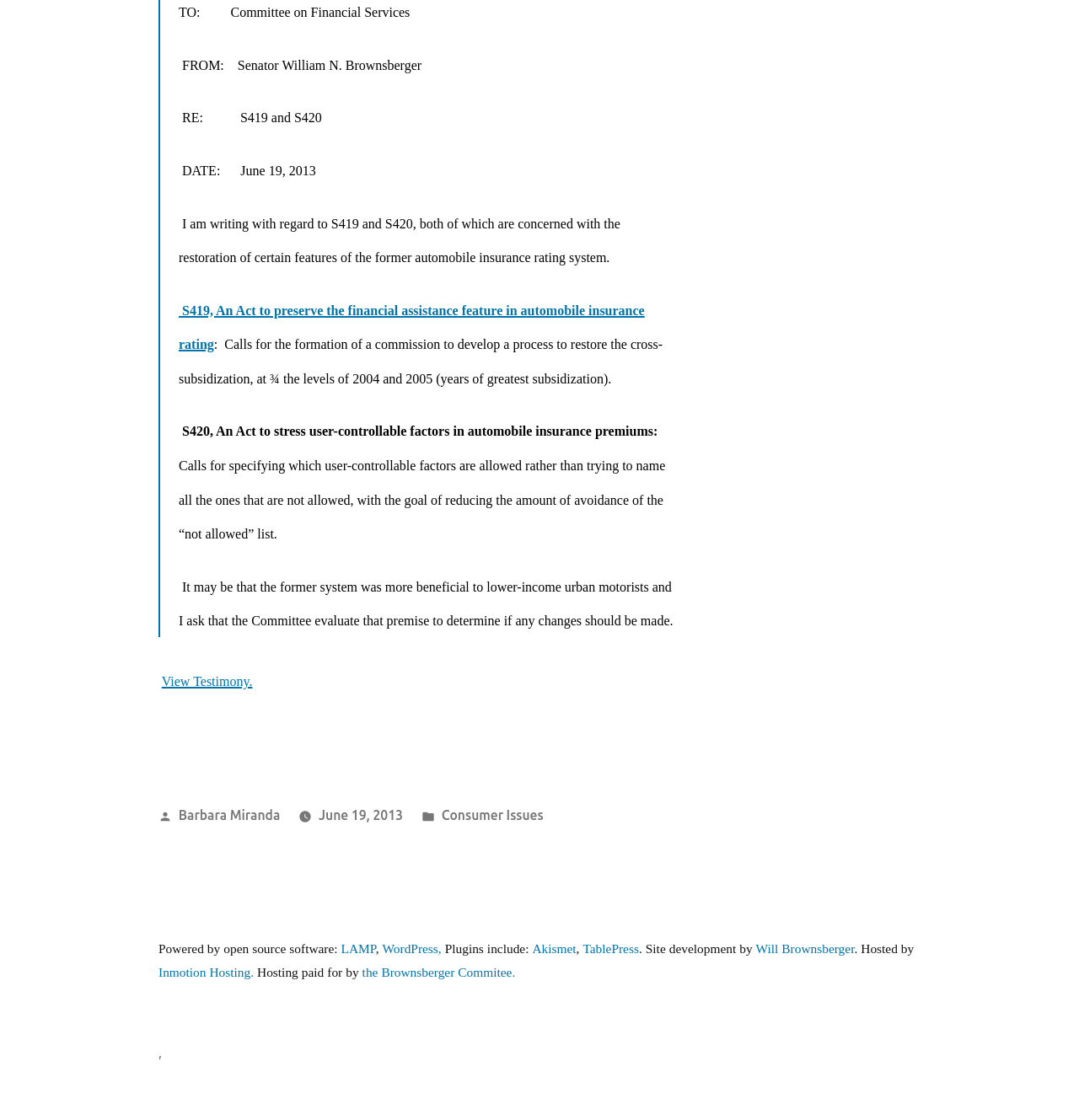For the given element description the Brownsberger Commitee., determine the bounding box coordinates of the UI element. The coordinates should follow the format (top-left x, top-left y, bottom-right x, bottom-right y) and be within the range of 0 to 1.

[0.336, 0.862, 0.478, 0.876]